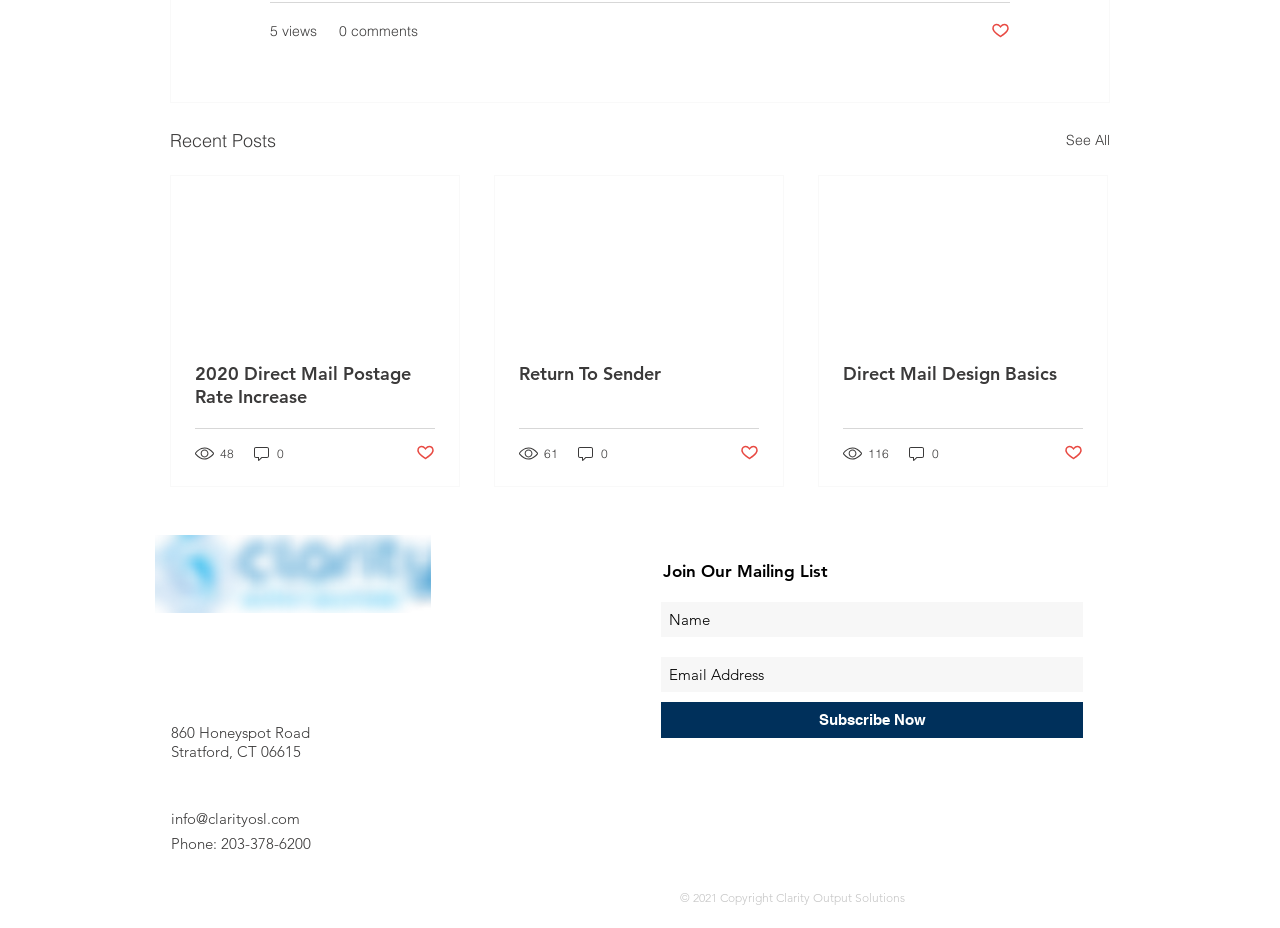What is the purpose of the form in the slideshow region?
Offer a detailed and exhaustive answer to the question.

I found the purpose of the form by looking at the slideshow region, which has a static text element with the text 'Join Our Mailing List'. This suggests that the purpose of the form is to join the mailing list.